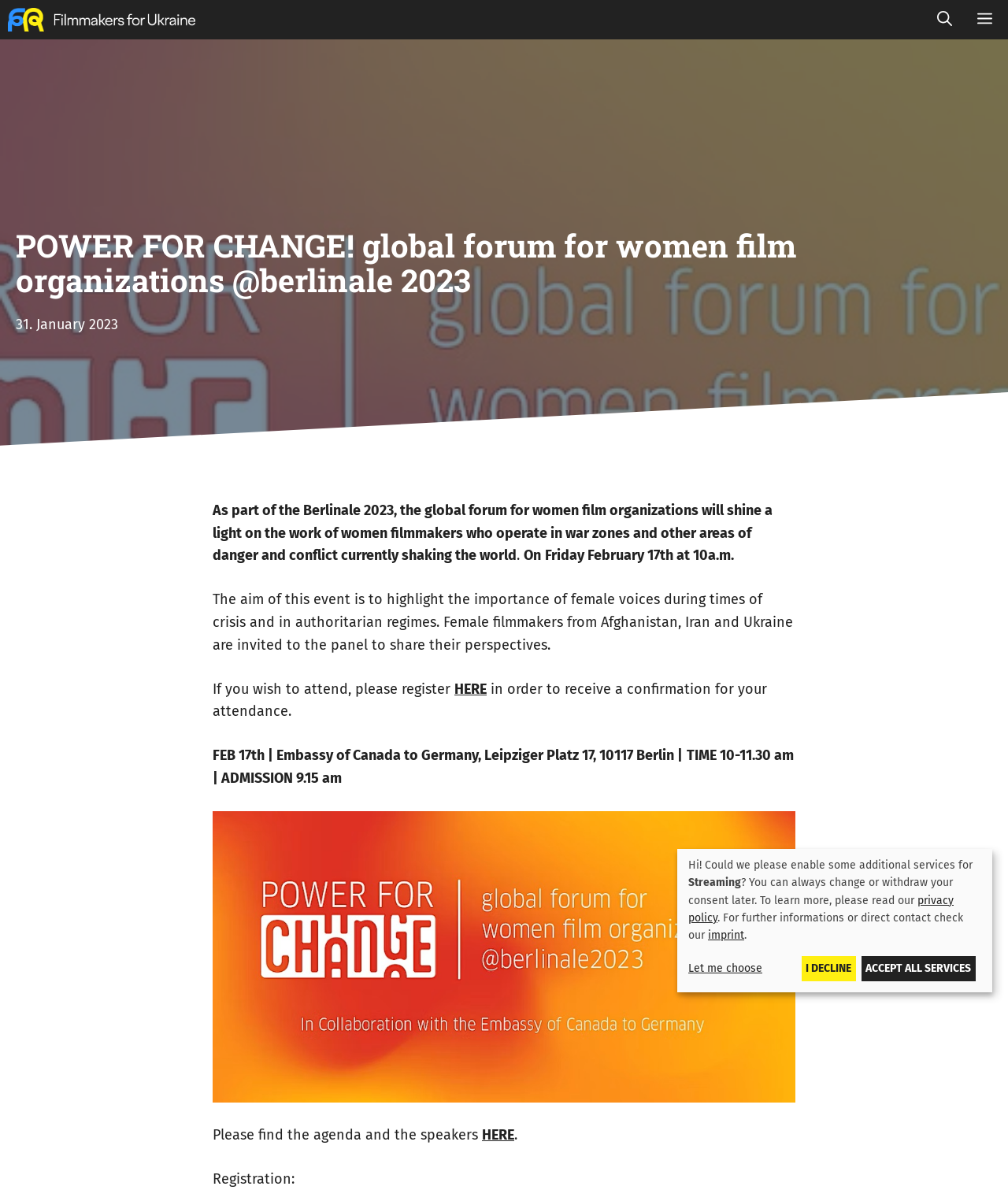Identify the bounding box for the UI element specified in this description: "imprint". The coordinates must be four float numbers between 0 and 1, formatted as [left, top, right, bottom].

[0.702, 0.773, 0.738, 0.785]